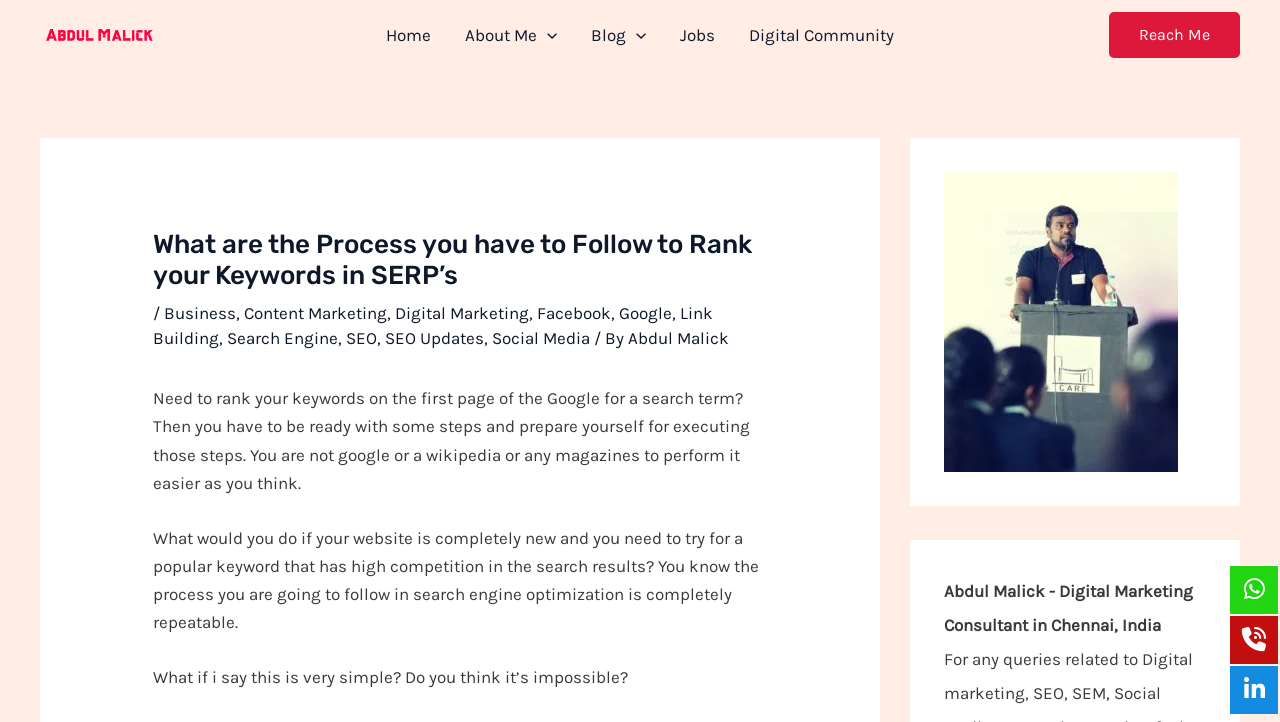Determine the main heading of the webpage and generate its text.

What are the Process you have to Follow to Rank your Keywords in SERP’s